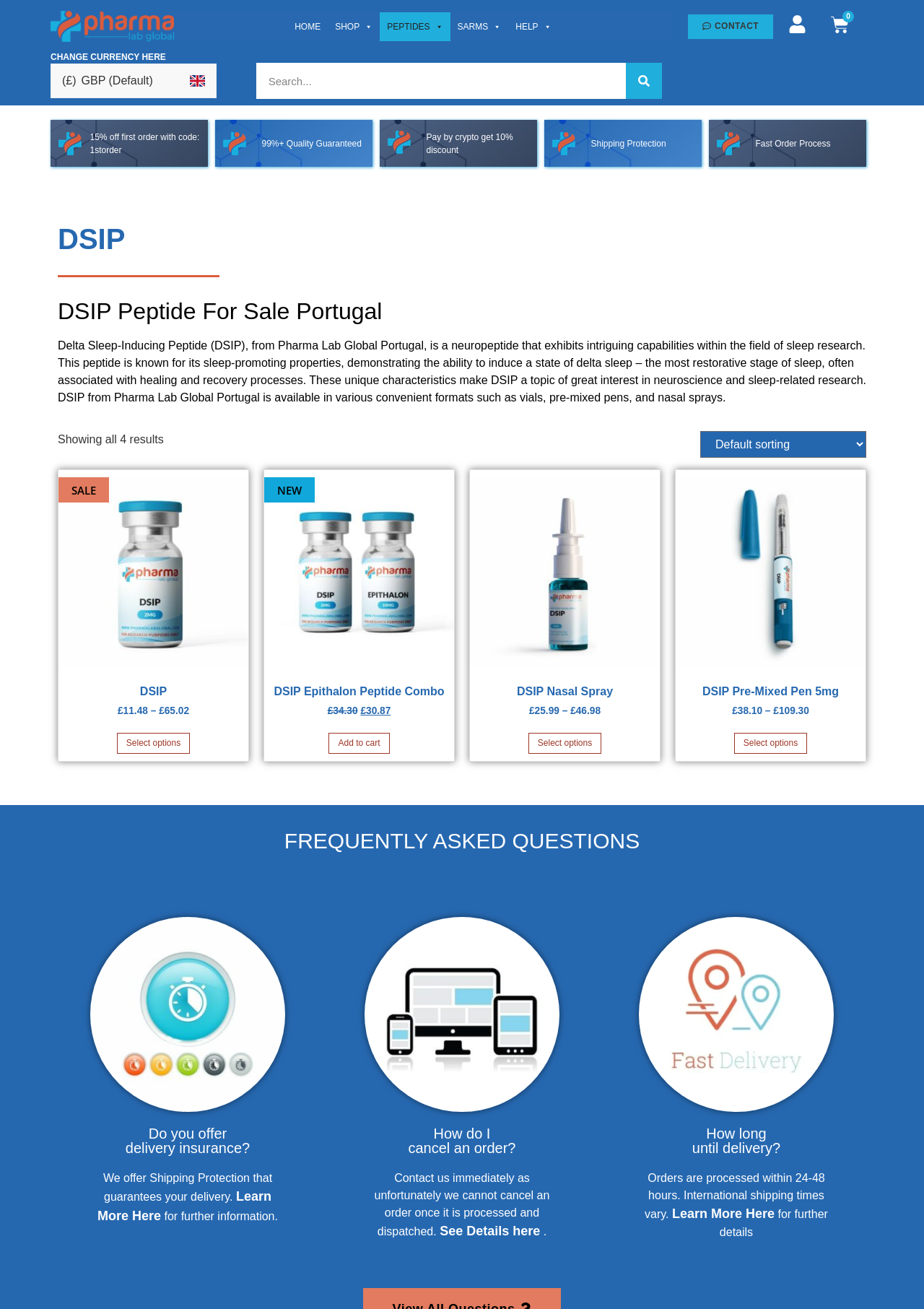How long does it take to process an order?
Provide a detailed answer to the question using information from the image.

The webpage mentions that orders are processed within 24-48 hours. This information is provided in the Frequently Asked Questions section, where it is stated that 'Orders are processed within 24-48 hours'.